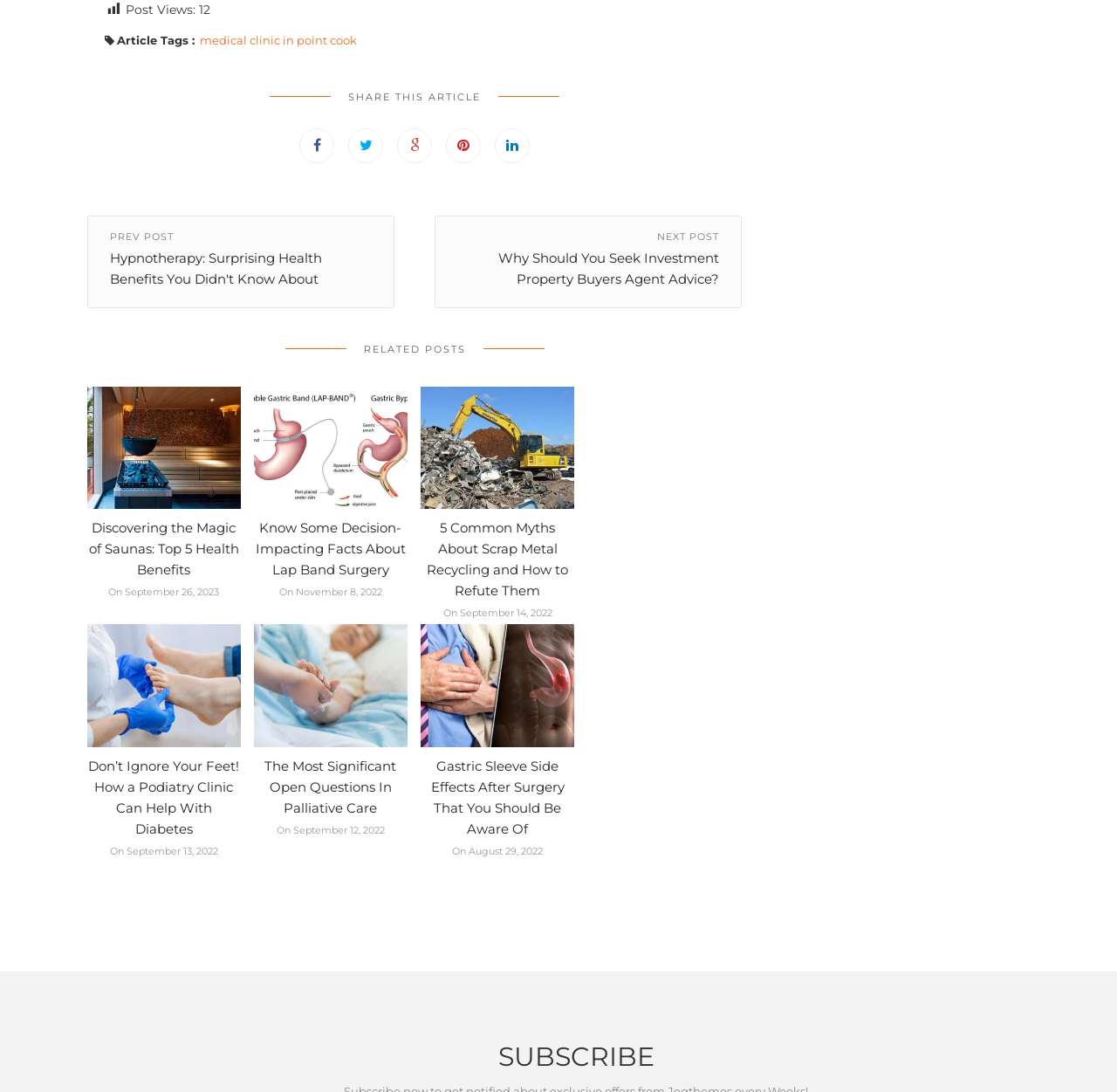Please specify the bounding box coordinates of the area that should be clicked to accomplish the following instruction: "Click on the 'medical clinic in point cook' link". The coordinates should consist of four float numbers between 0 and 1, i.e., [left, top, right, bottom].

[0.177, 0.031, 0.321, 0.043]